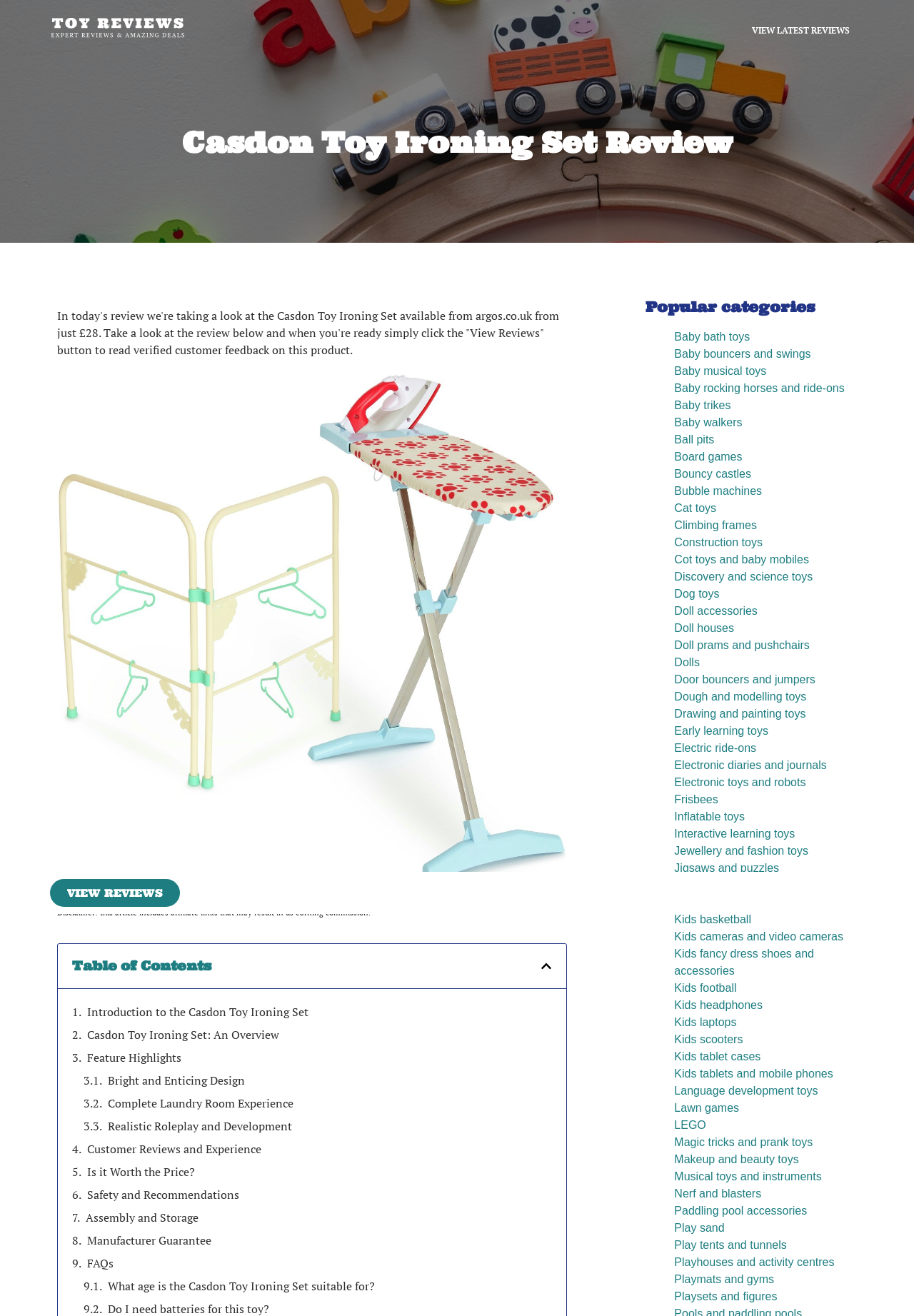Identify and extract the main heading of the webpage.

Casdon Toy Ironing Set Review